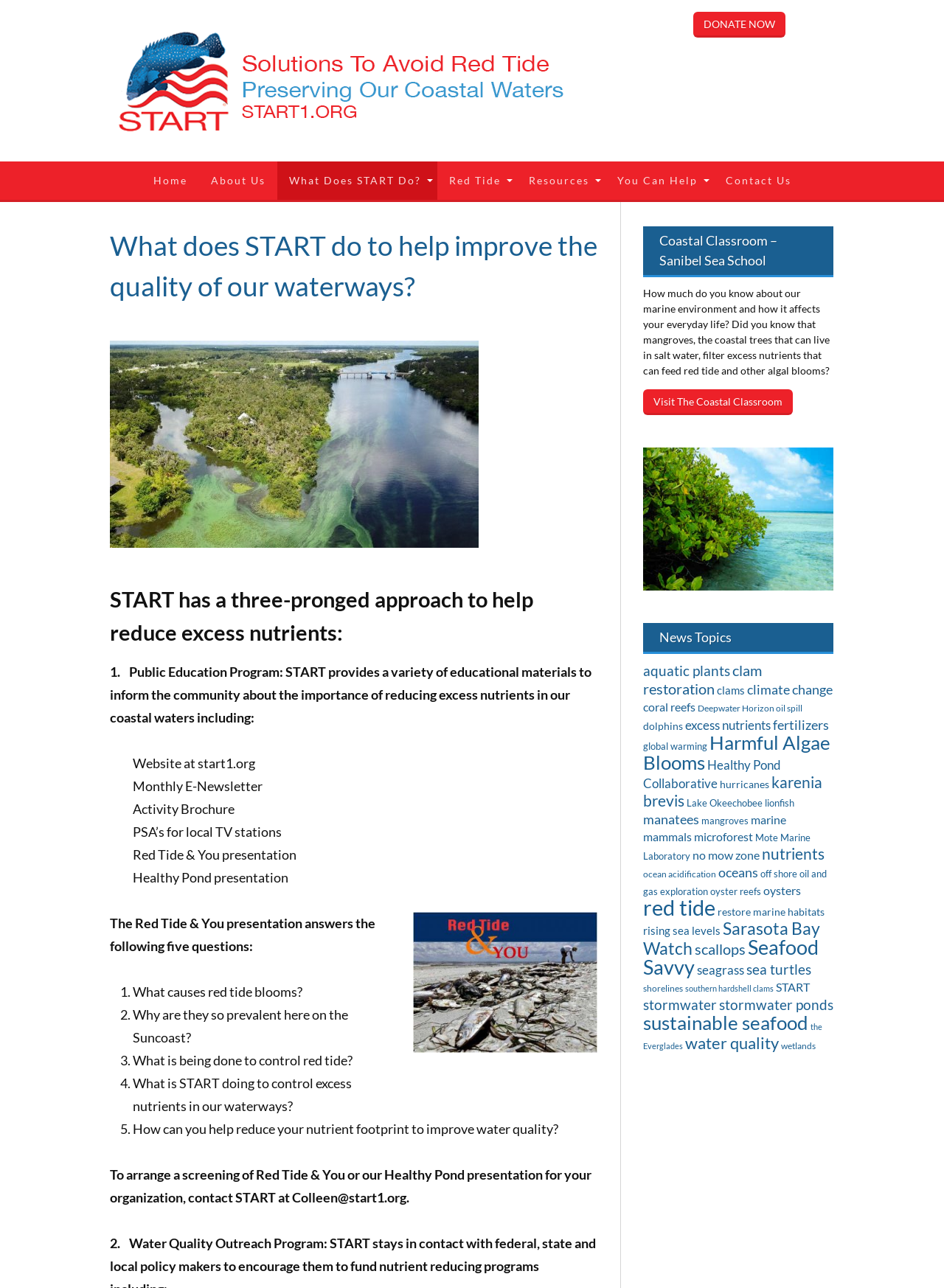Answer the question with a brief word or phrase:
How many educational materials are listed for the Public Education Program?

6